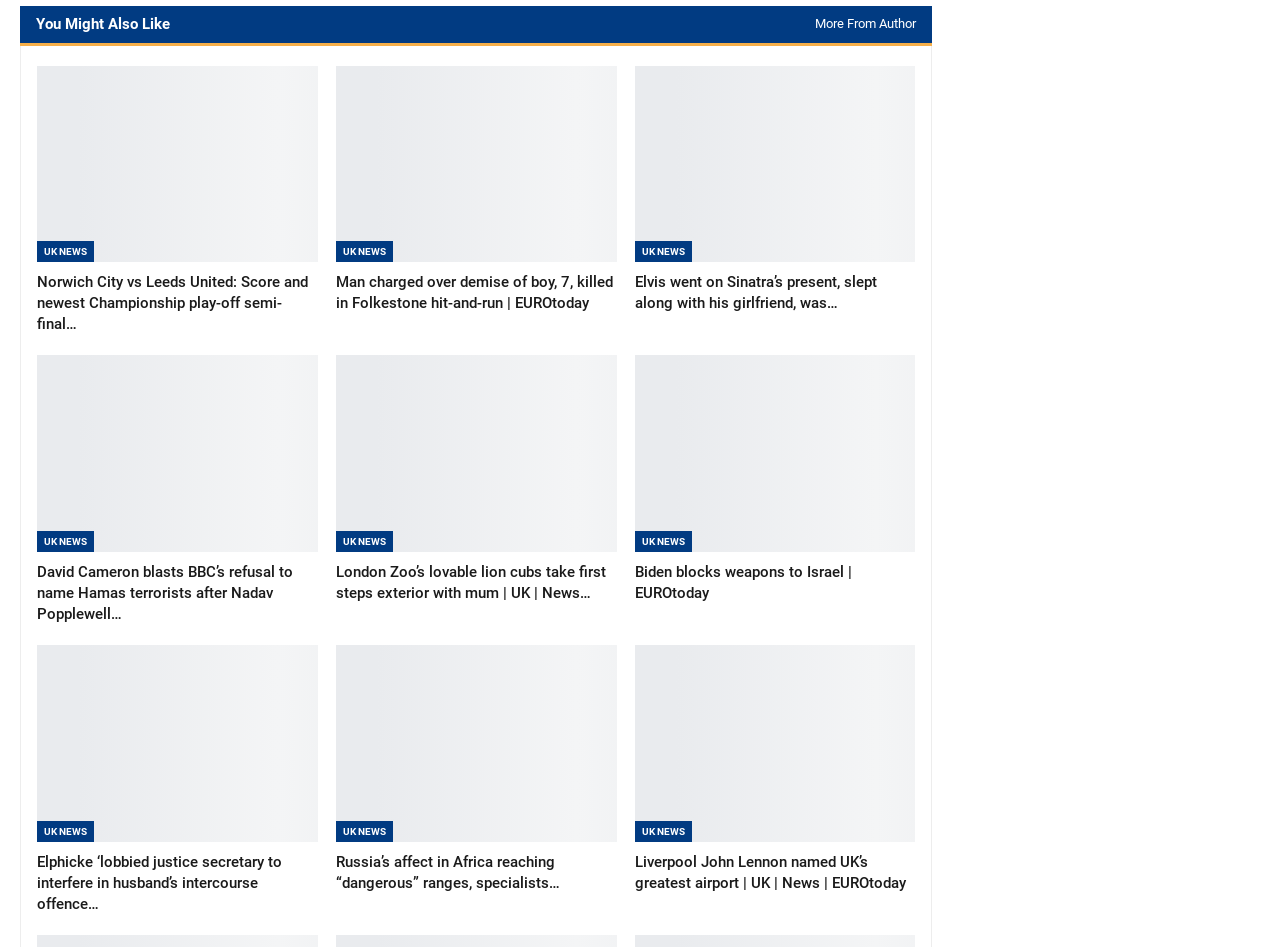Based on the description "More from author", find the bounding box of the specified UI element.

[0.637, 0.006, 0.716, 0.044]